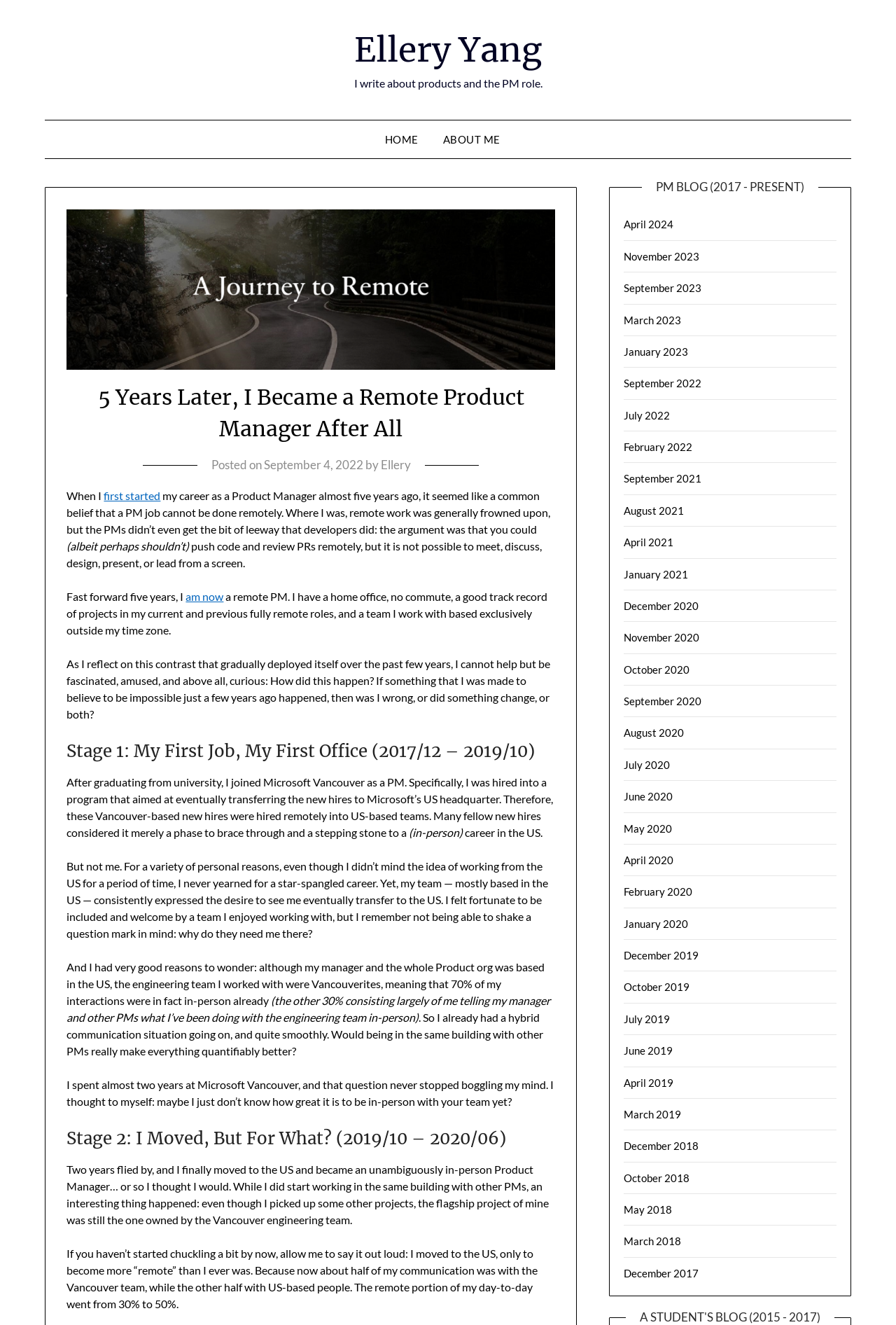Determine the main text heading of the webpage and provide its content.

5 Years Later, I Became a Remote Product Manager After All